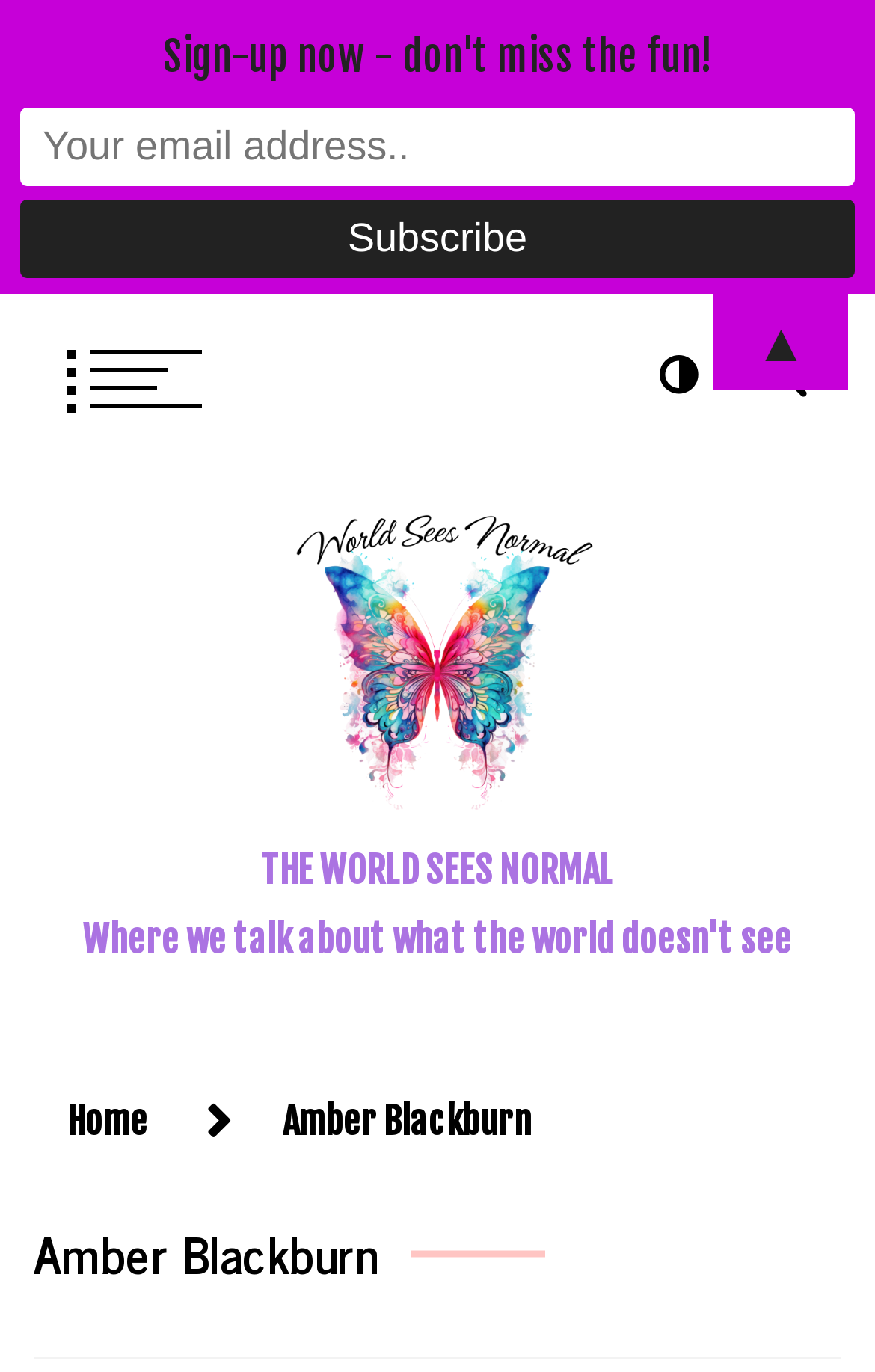Identify the bounding box coordinates for the UI element described as: "Facebook". The coordinates should be provided as four floats between 0 and 1: [left, top, right, bottom].

None